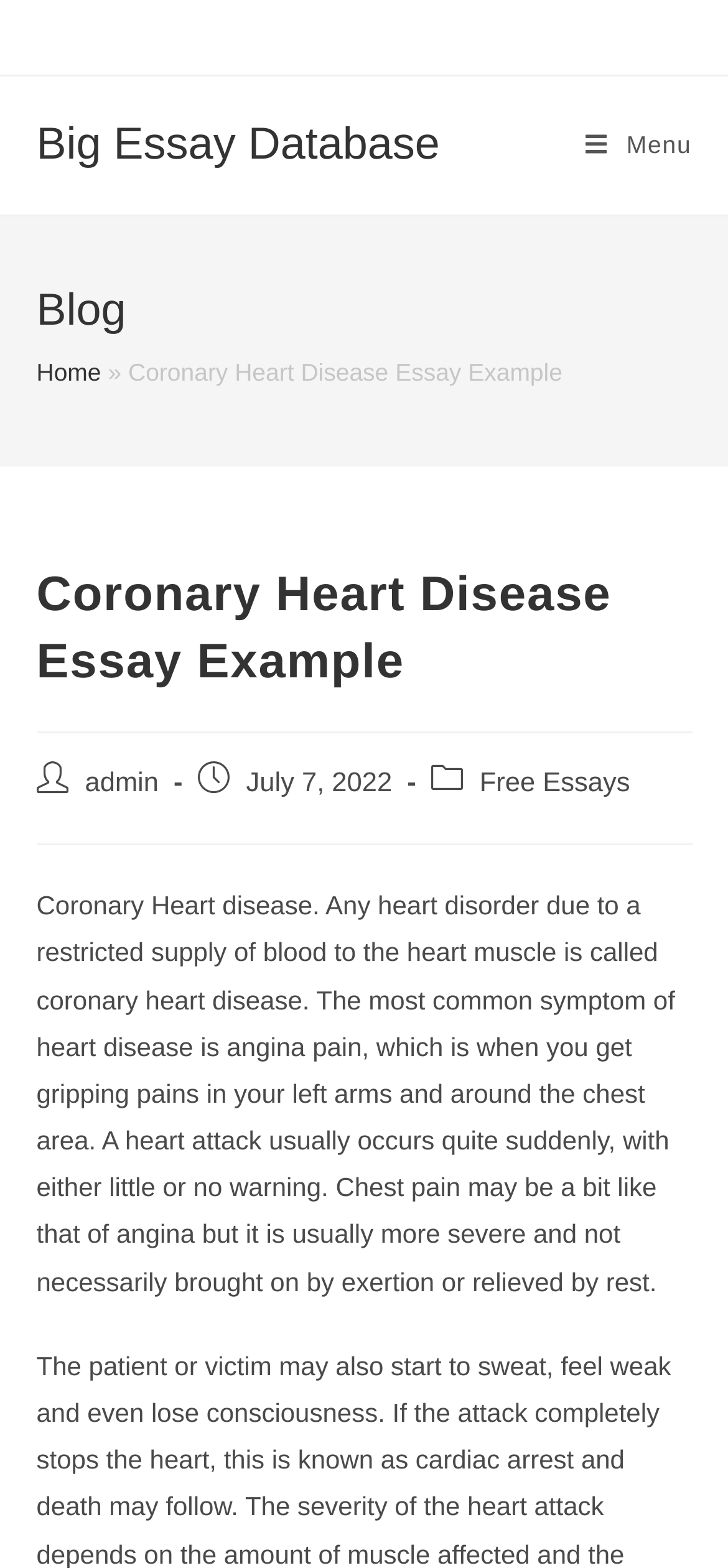Analyze the image and answer the question with as much detail as possible: 
Who is the author of the essay?

I found the answer by looking at the section that displays information about the post, where I saw a link element with the text 'admin' labeled as 'Post author'.